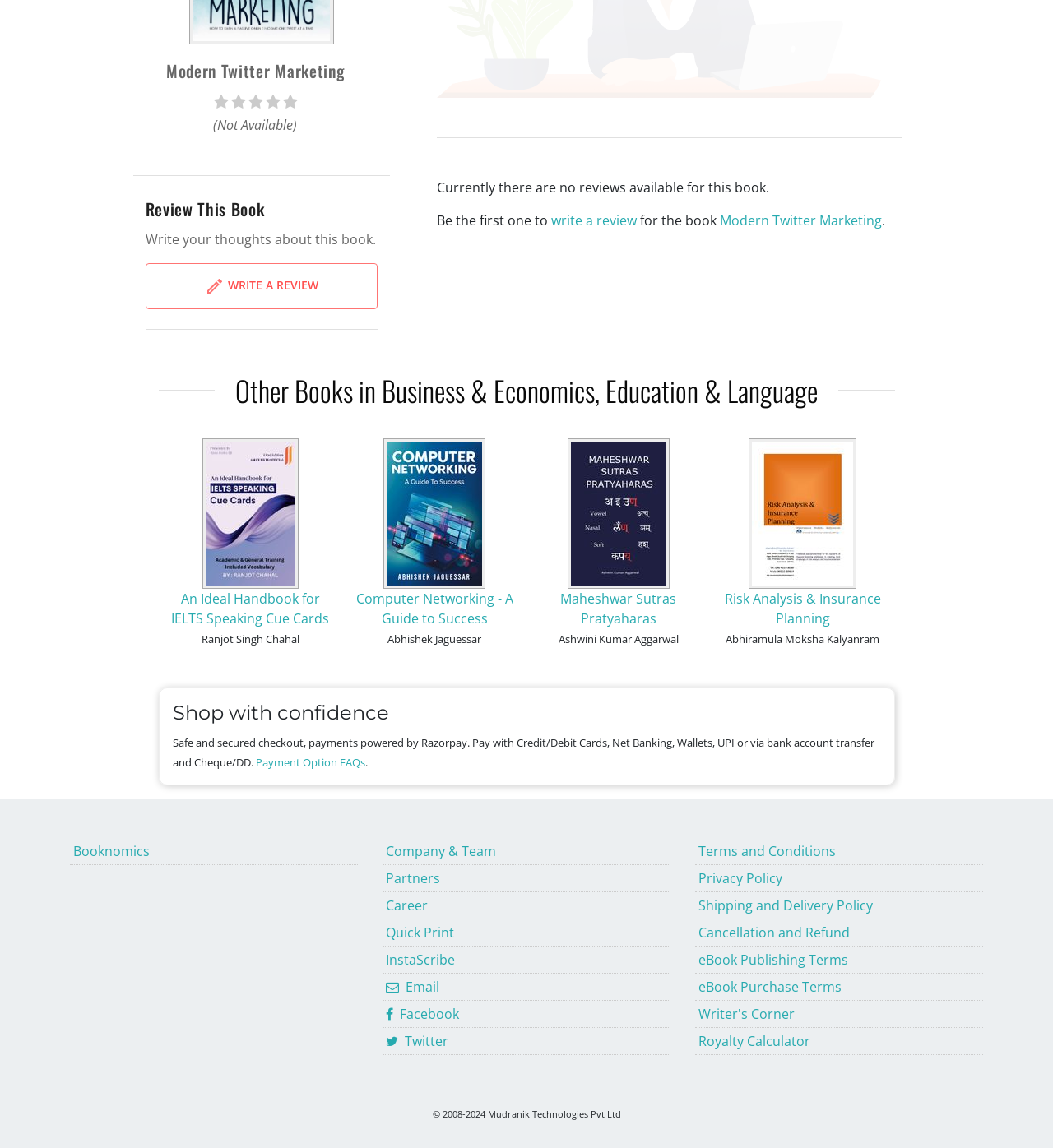What is the name of the author of the book 'An Ideal Handbook for IELTS Speaking Cue Cards'?
Answer the question using a single word or phrase, according to the image.

Ranjot Singh Chahal